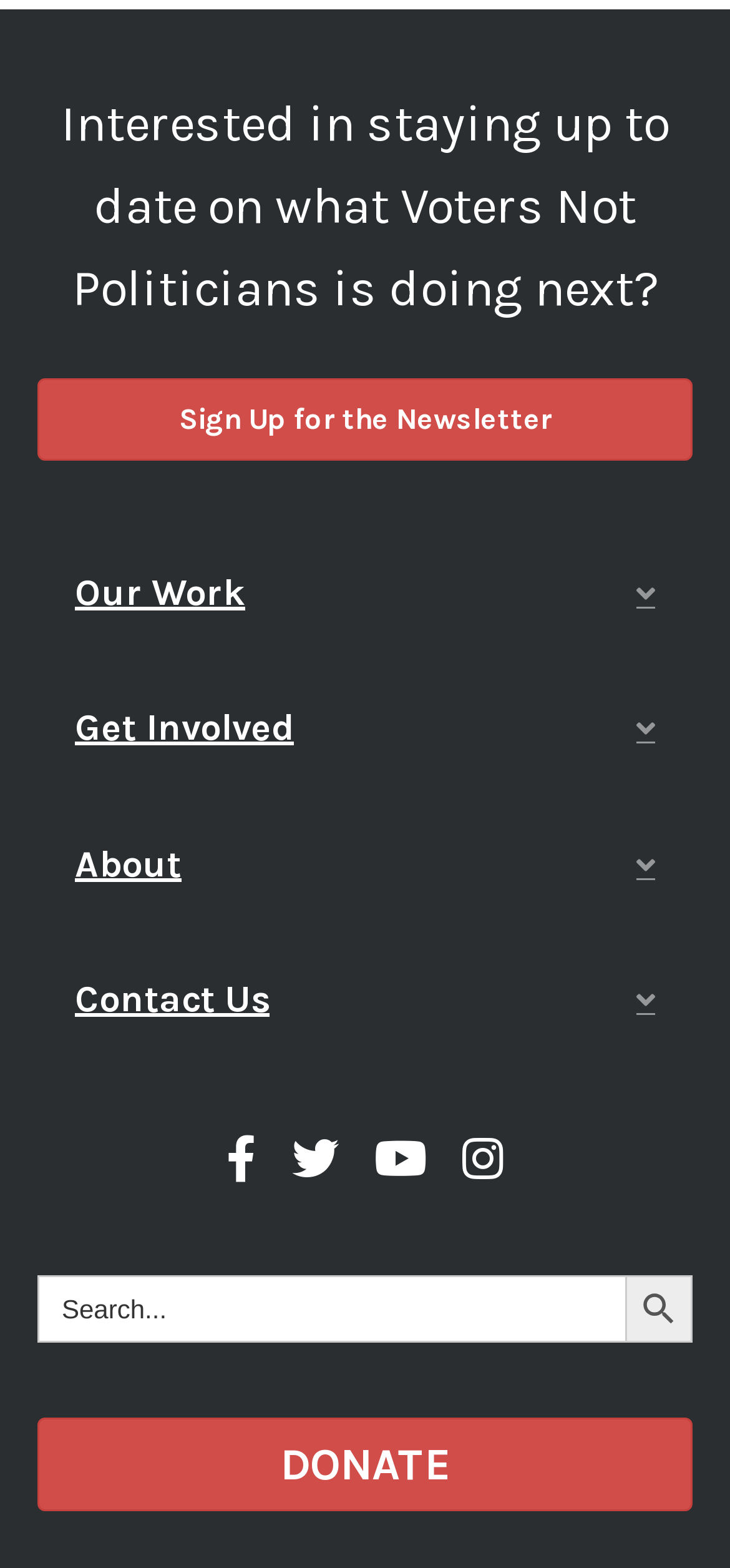Provide the bounding box coordinates of the HTML element described by the text: "About Expand".

[0.051, 0.514, 0.949, 0.589]